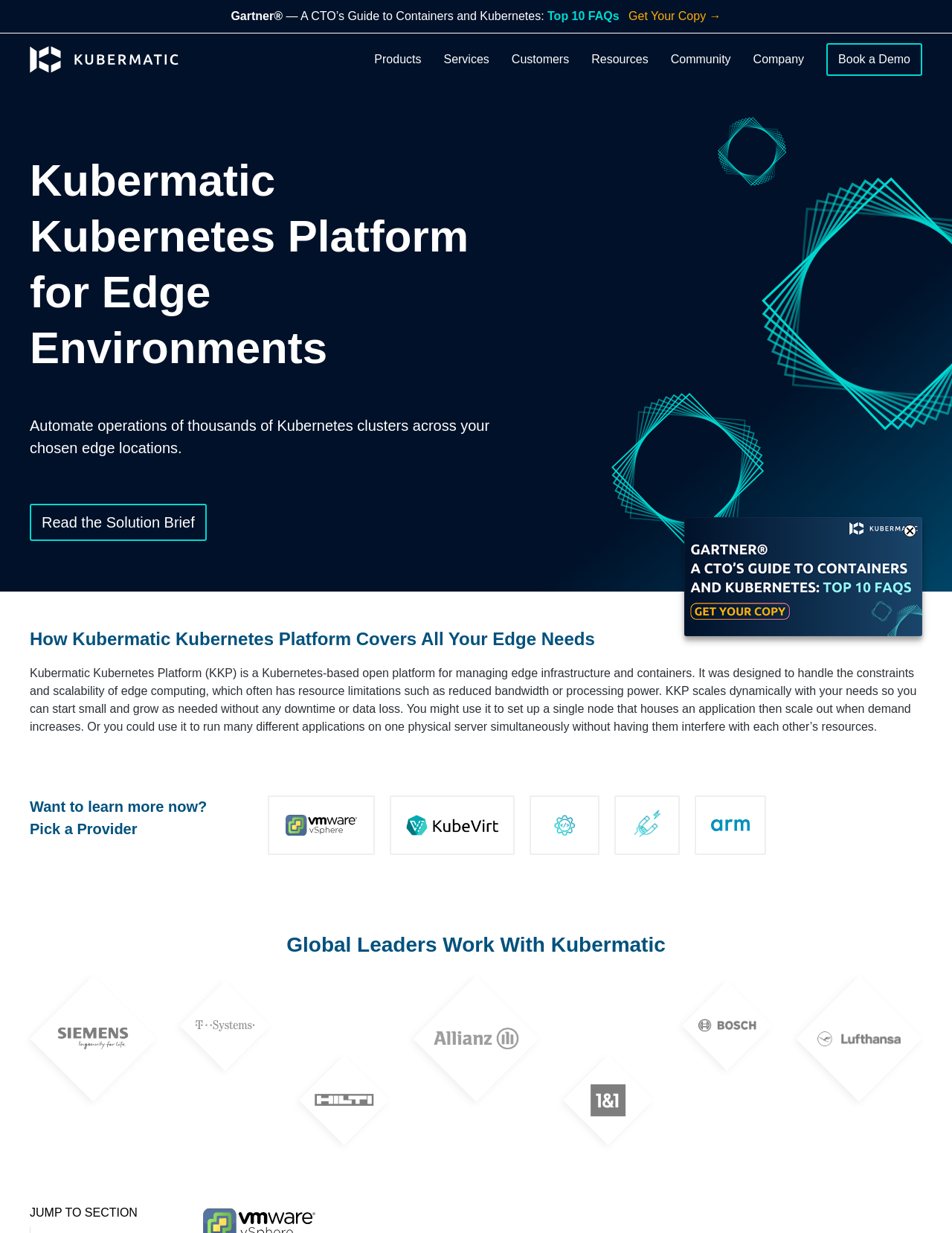Find the bounding box coordinates of the area to click in order to follow the instruction: "Read the solution brief".

[0.031, 0.409, 0.217, 0.439]